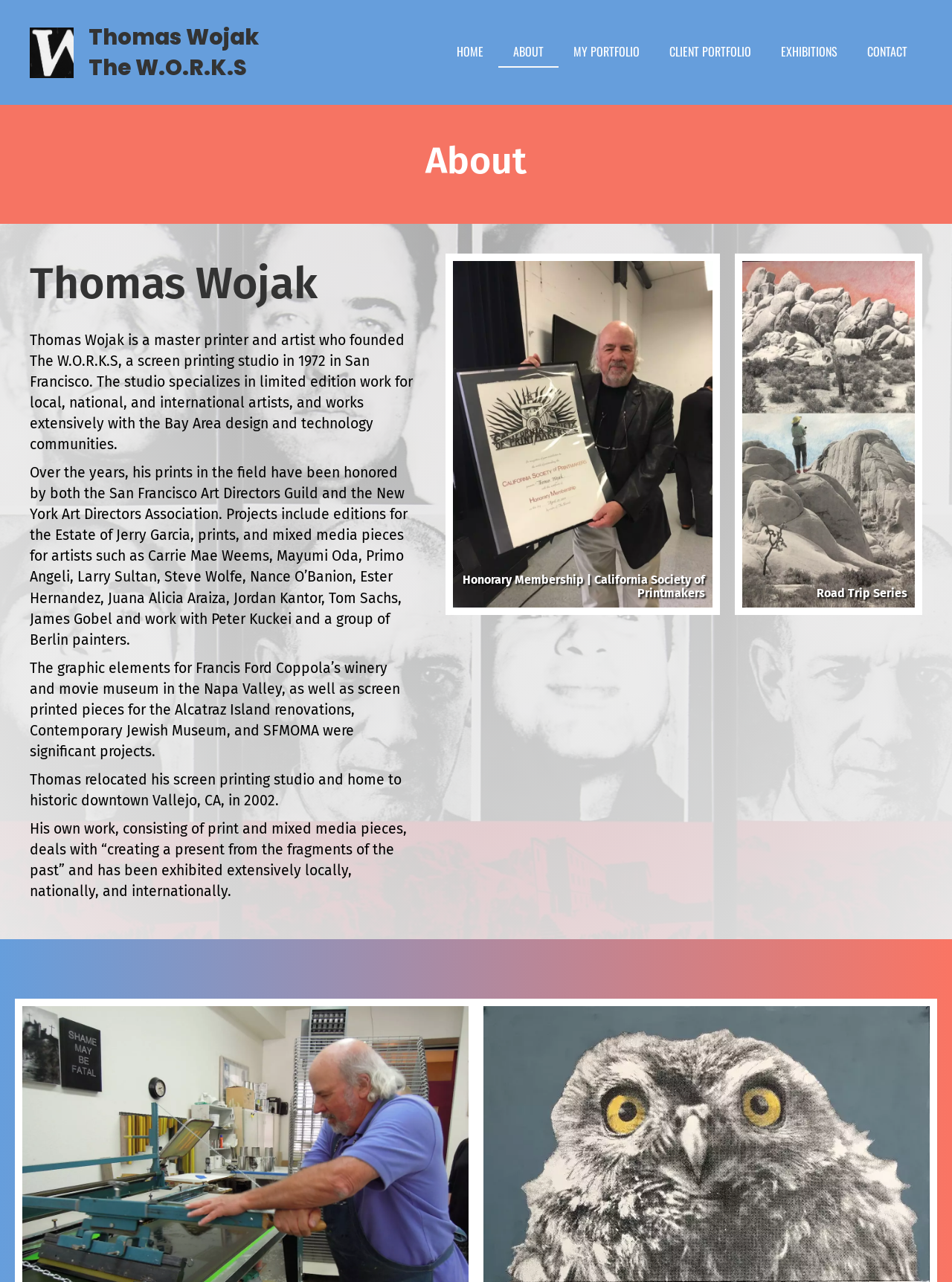Find the bounding box coordinates of the clickable region needed to perform the following instruction: "Learn more about Thomas Wojak's Honorary Membership". The coordinates should be provided as four float numbers between 0 and 1, i.e., [left, top, right, bottom].

[0.476, 0.204, 0.749, 0.474]